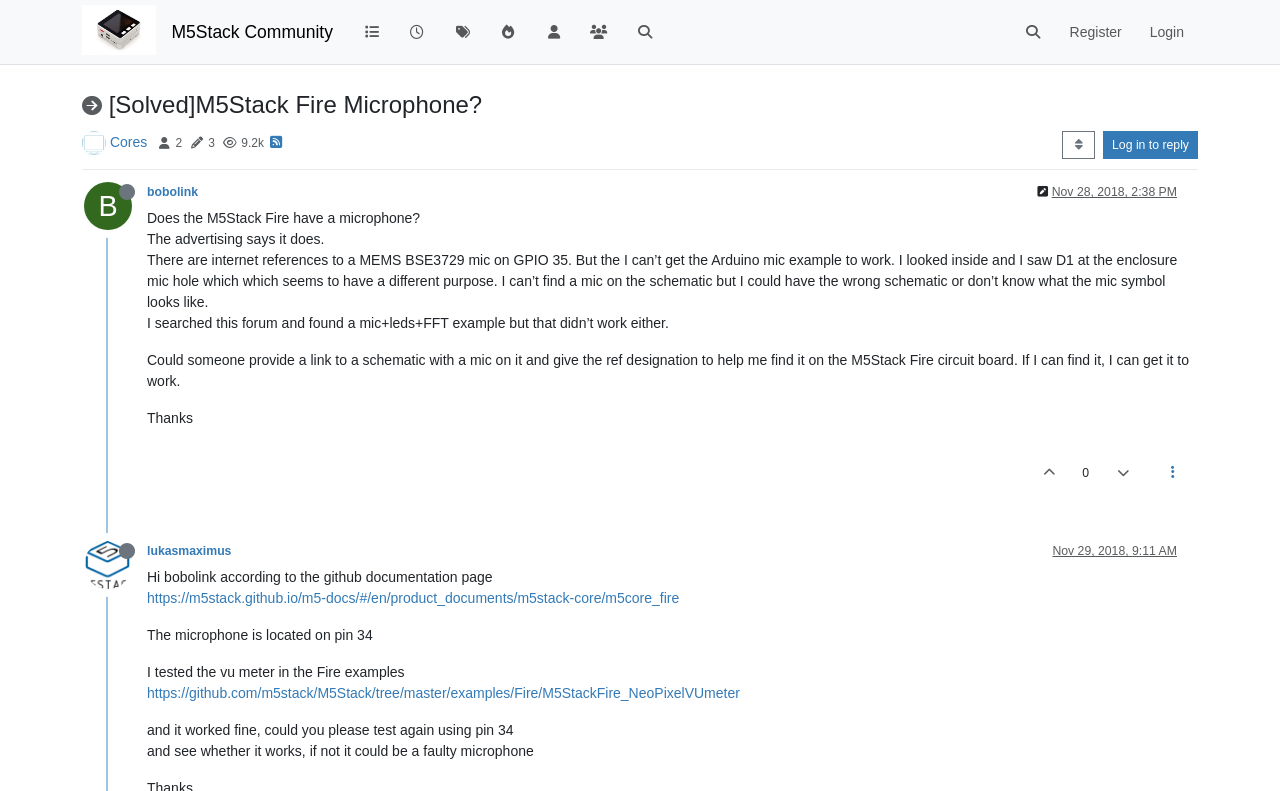Please answer the following question using a single word or phrase: 
What is the name of the example code mentioned in the discussion?

M5StackFire_NeoPixelVUmeter